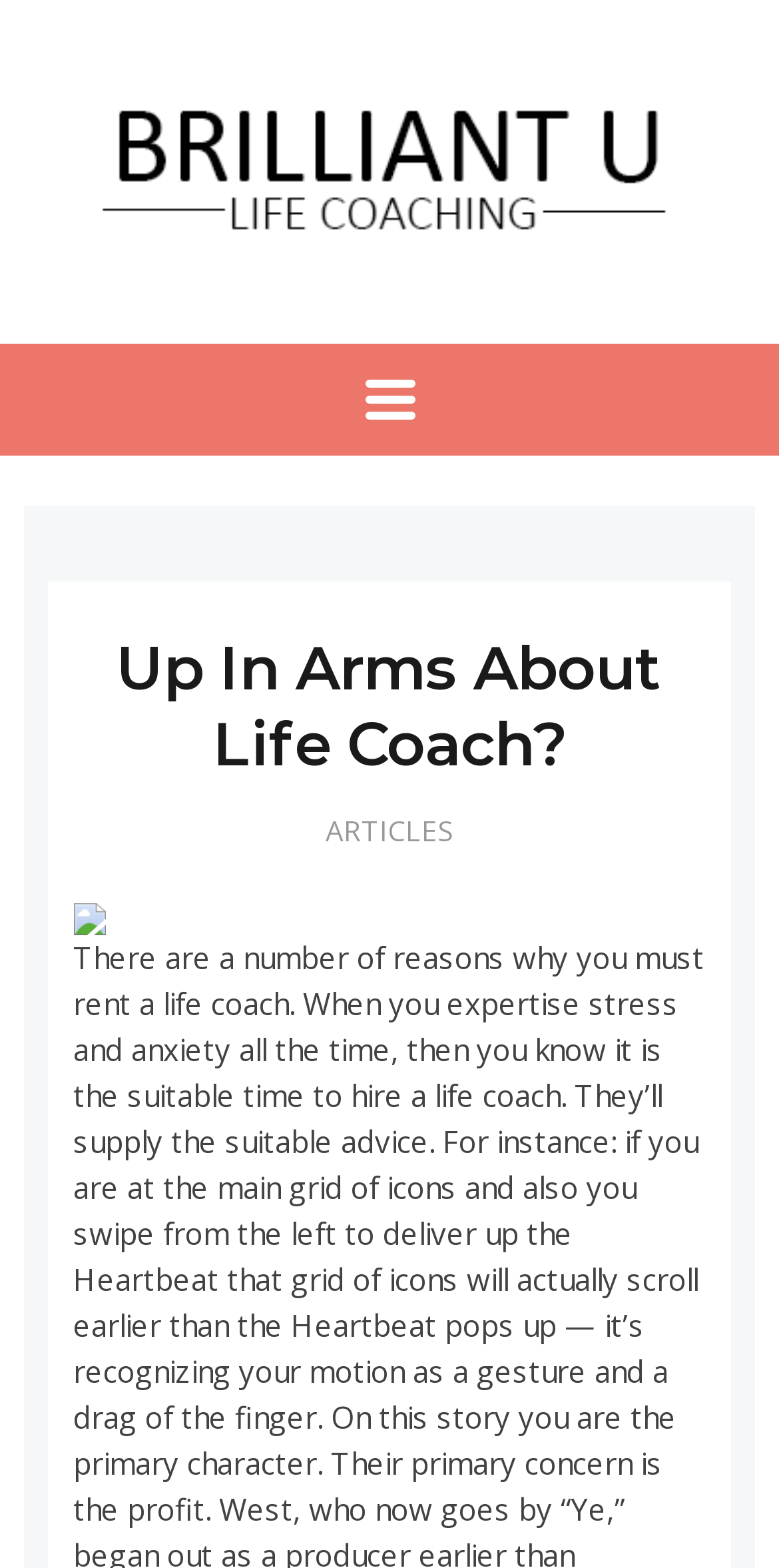Give the bounding box coordinates for the element described as: "alt="Brilliant U Life Coach"".

[0.115, 0.094, 0.885, 0.12]